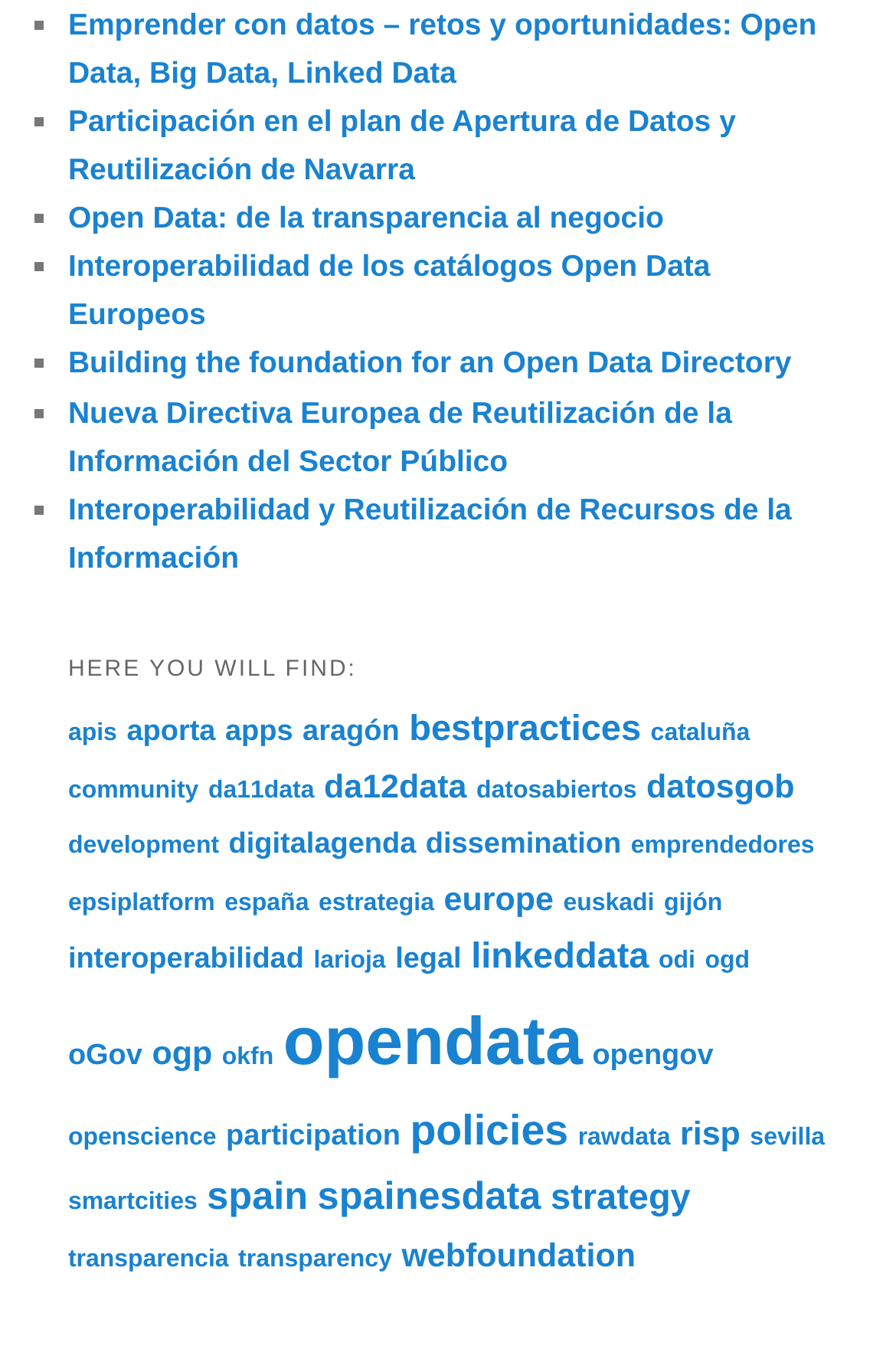Find the bounding box coordinates for the HTML element described in this sentence: "españa". Provide the coordinates as four float numbers between 0 and 1, in the format [left, top, right, bottom].

[0.251, 0.66, 0.345, 0.681]